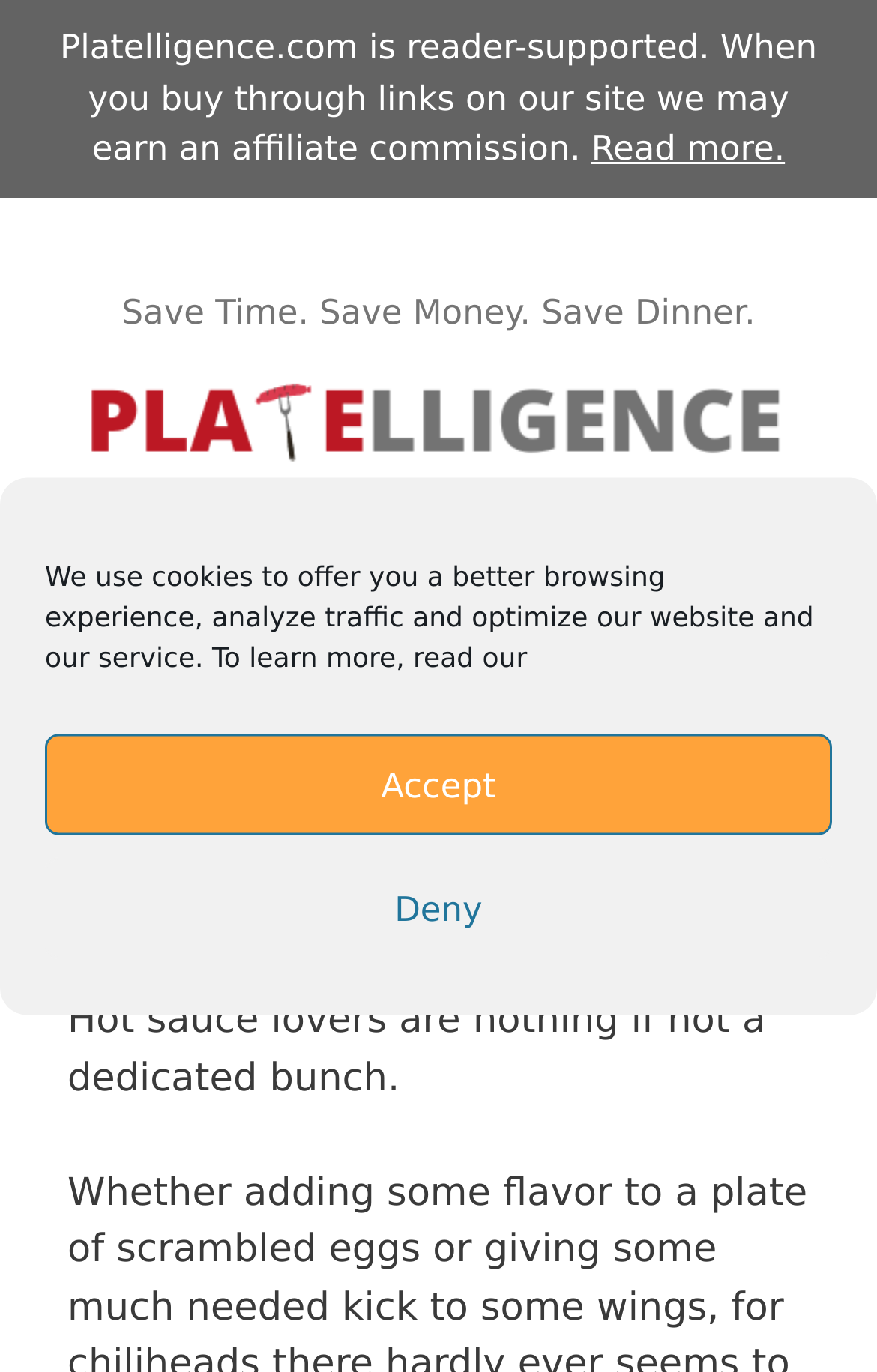Determine the bounding box coordinates in the format (top-left x, top-left y, bottom-right x, bottom-right y). Ensure all values are floating point numbers between 0 and 1. Identify the bounding box of the UI element described by: Jim’s Blog

None